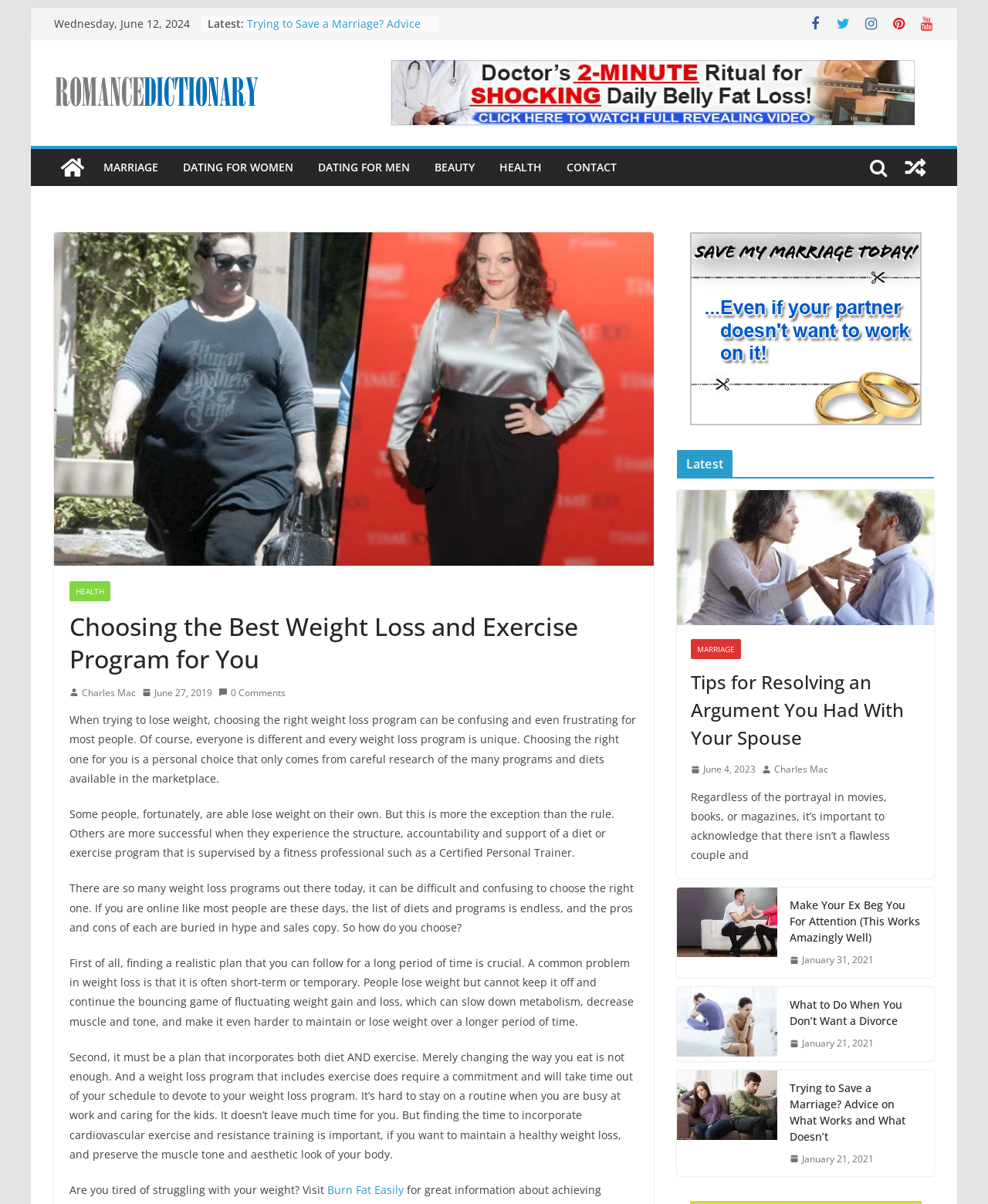Please determine the bounding box coordinates, formatted as (top-left x, top-left y, bottom-right x, bottom-right y), with all values as floating point numbers between 0 and 1. Identify the bounding box of the region described as: Contact

[0.573, 0.13, 0.624, 0.148]